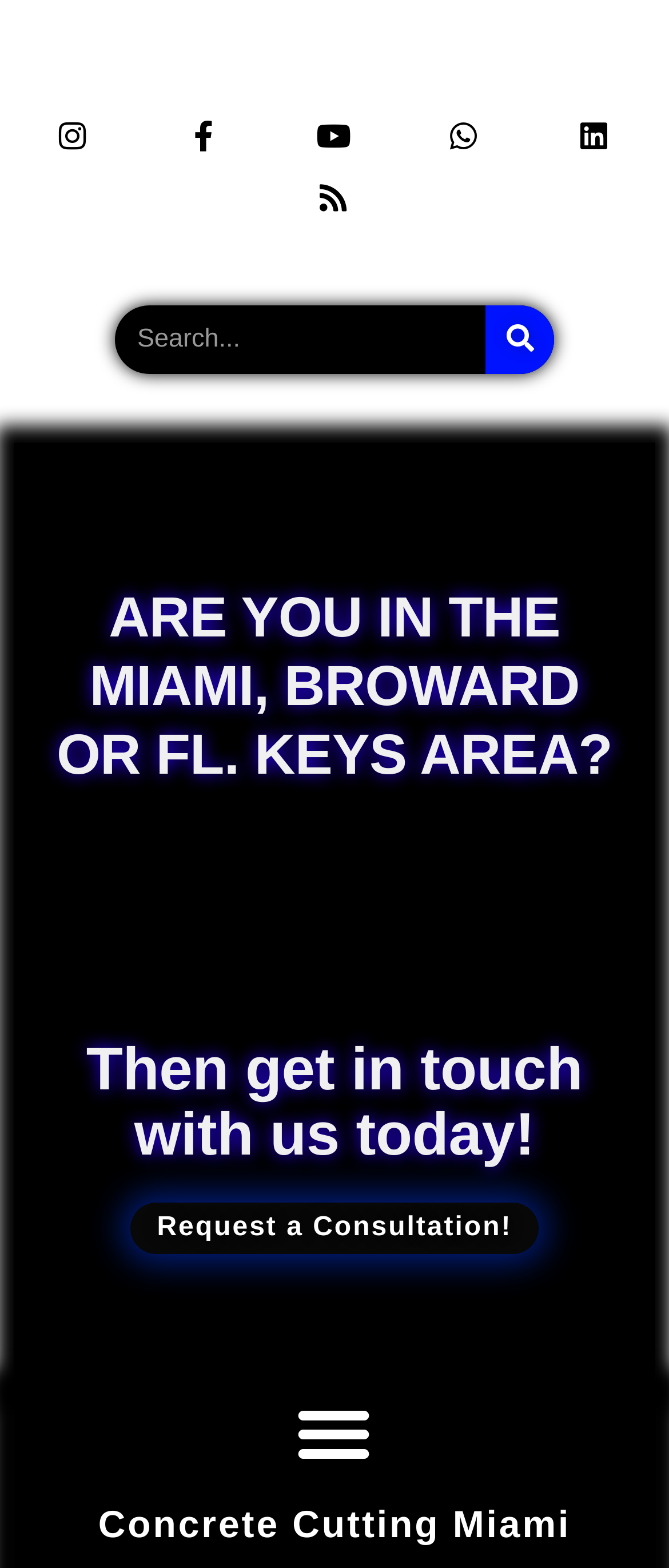Find the bounding box coordinates for the area that must be clicked to perform this action: "Open the menu".

[0.441, 0.889, 0.559, 0.938]